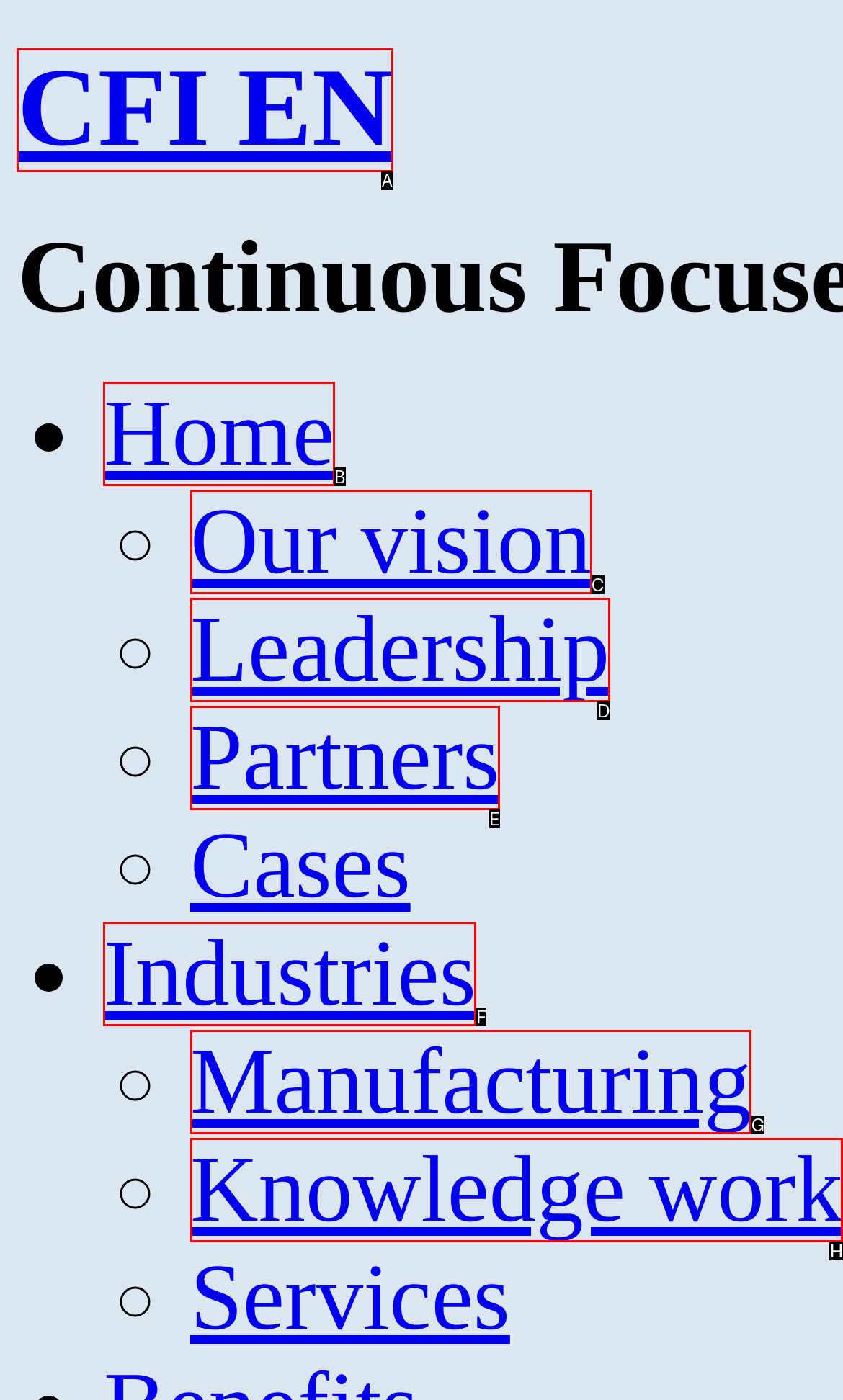Tell me which one HTML element I should click to complete the following task: Check the website's copyright information Answer with the option's letter from the given choices directly.

None